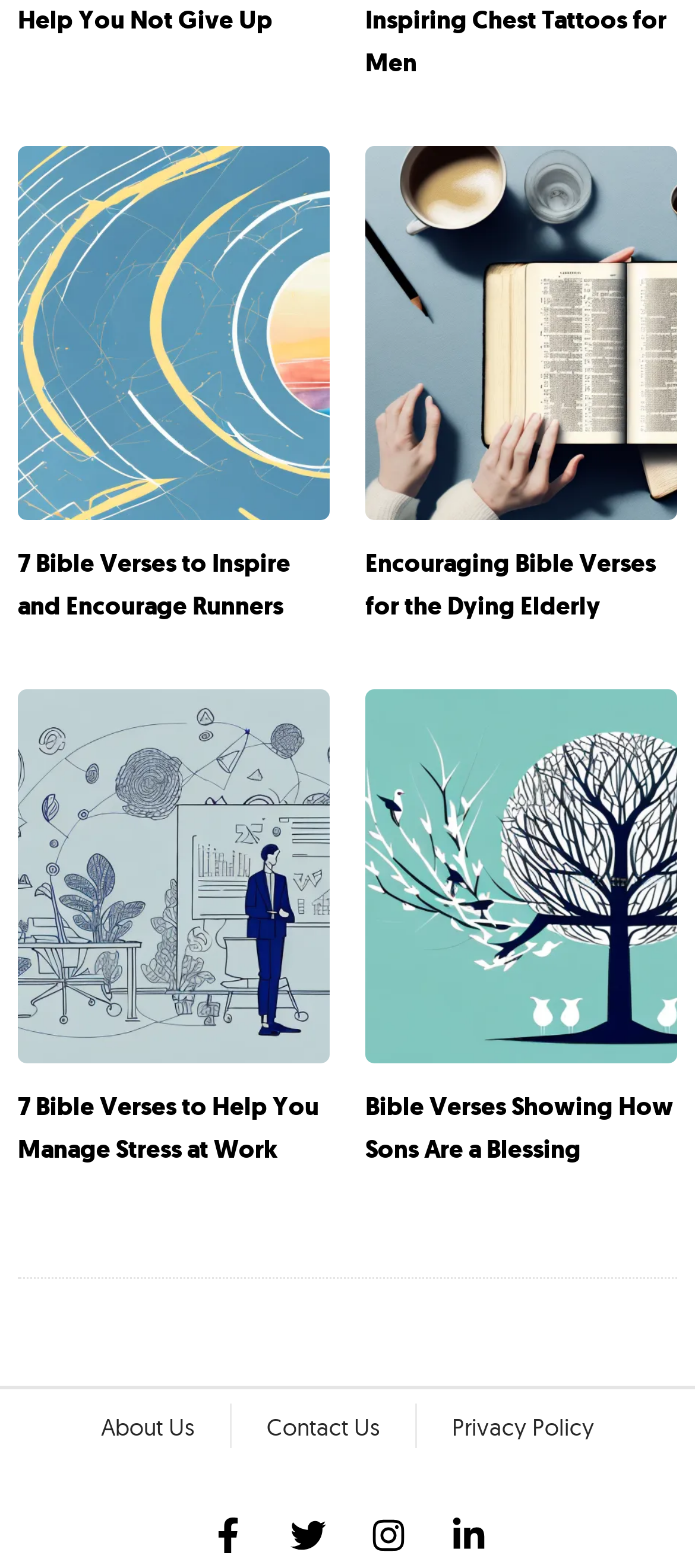Answer with a single word or phrase: 
How many links are in the footer section?

3